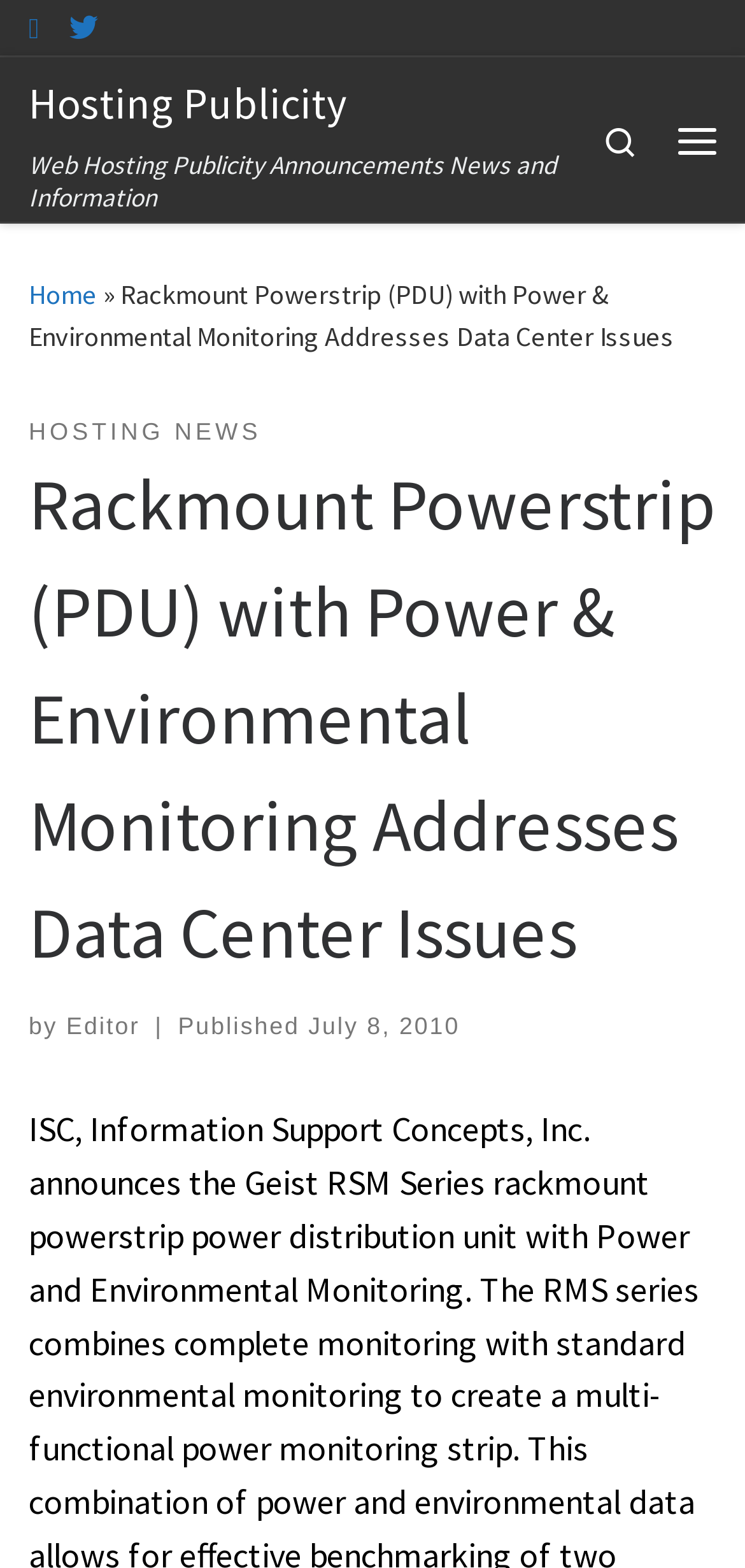Using the information in the image, give a comprehensive answer to the question: 
How many social media links are there on the webpage?

By examining the webpage, we can see that there are two social media links, one for Twitter and one for RSS feed.